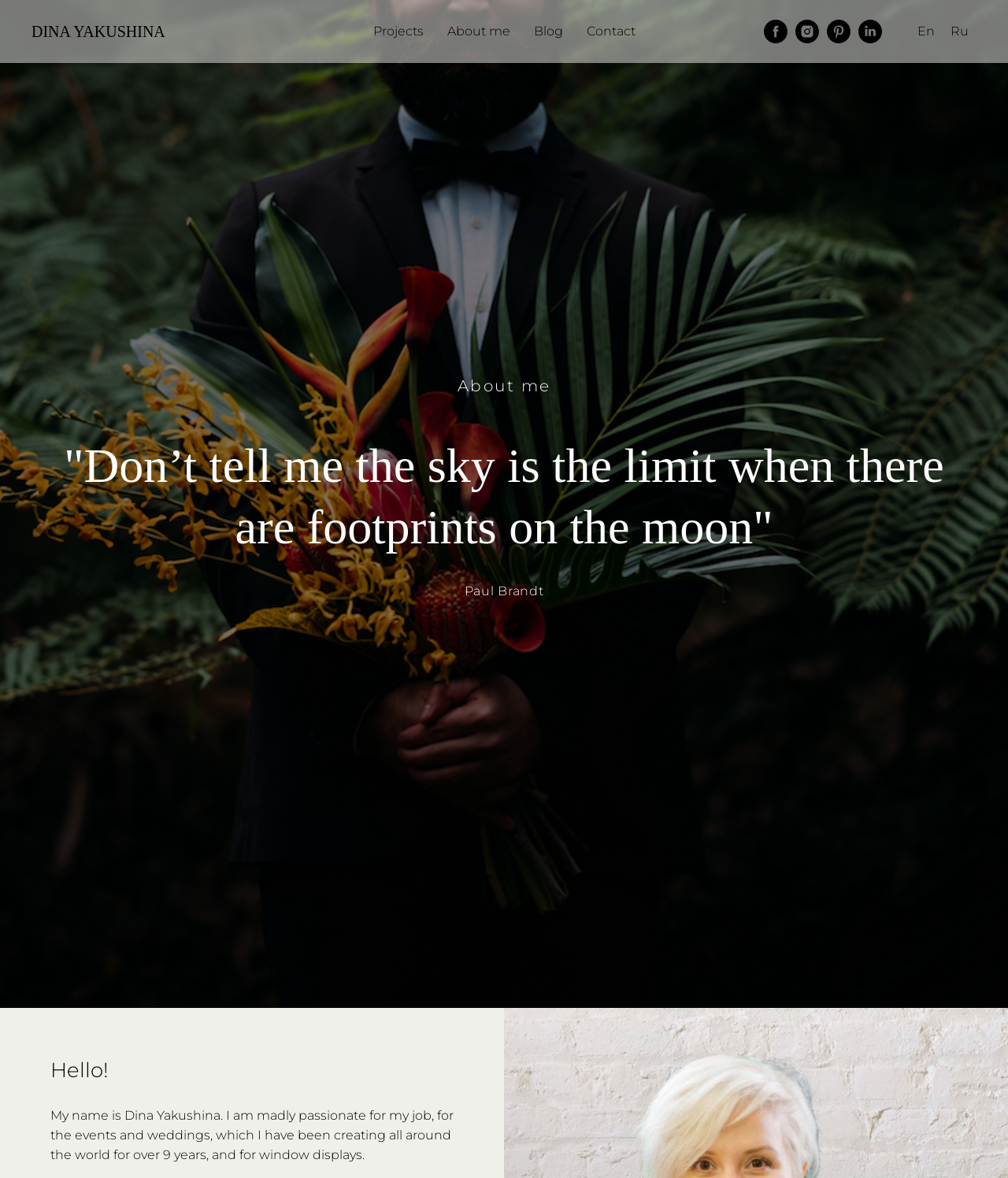What is the name of the person?
Please answer the question with as much detail as possible using the screenshot.

The name of the person is mentioned as a link at the top of the page, which suggests that it is the name of the person who owns or created the website.